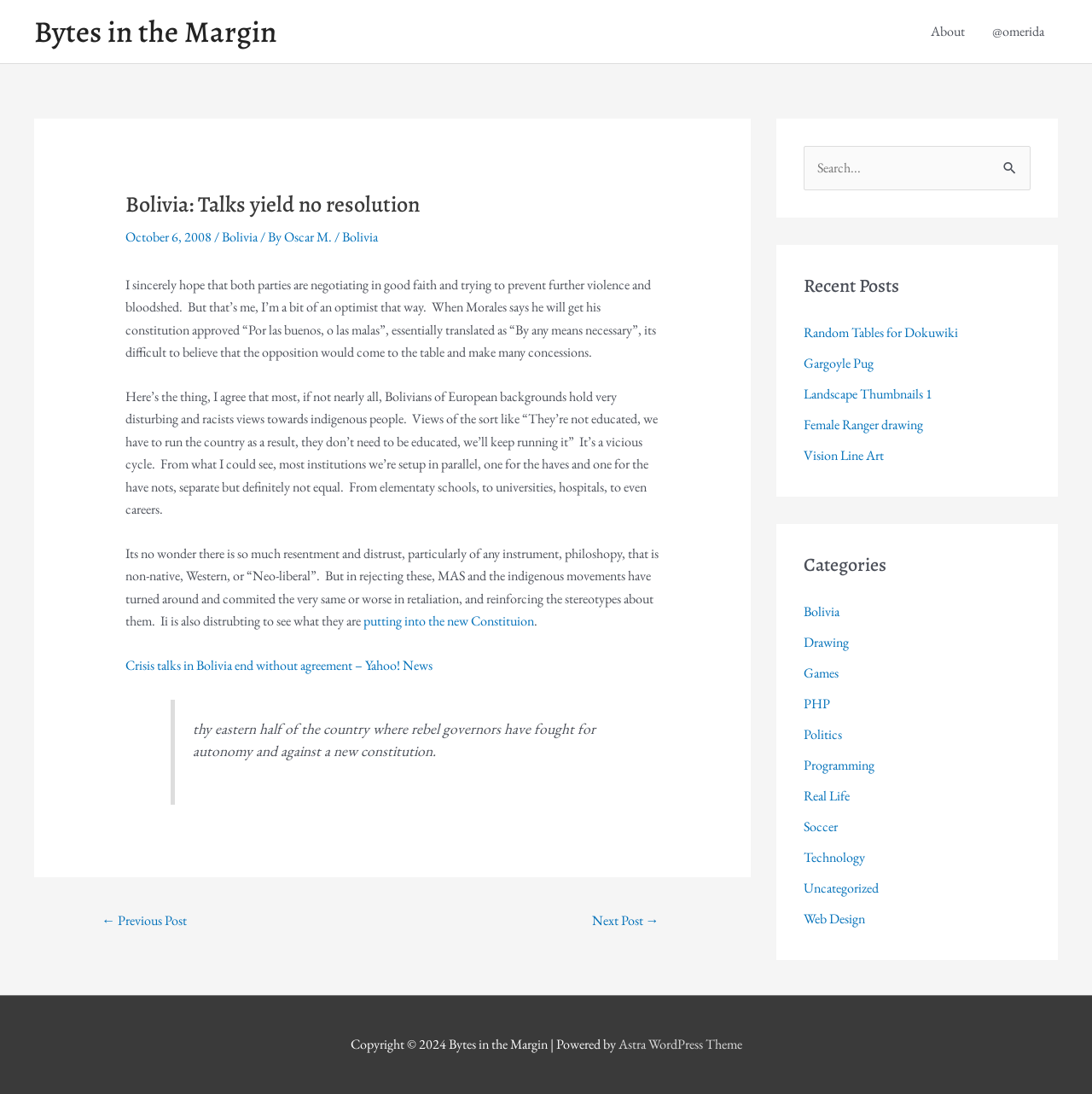Provide a brief response to the question below using one word or phrase:
What is the purpose of the search box?

To search the website